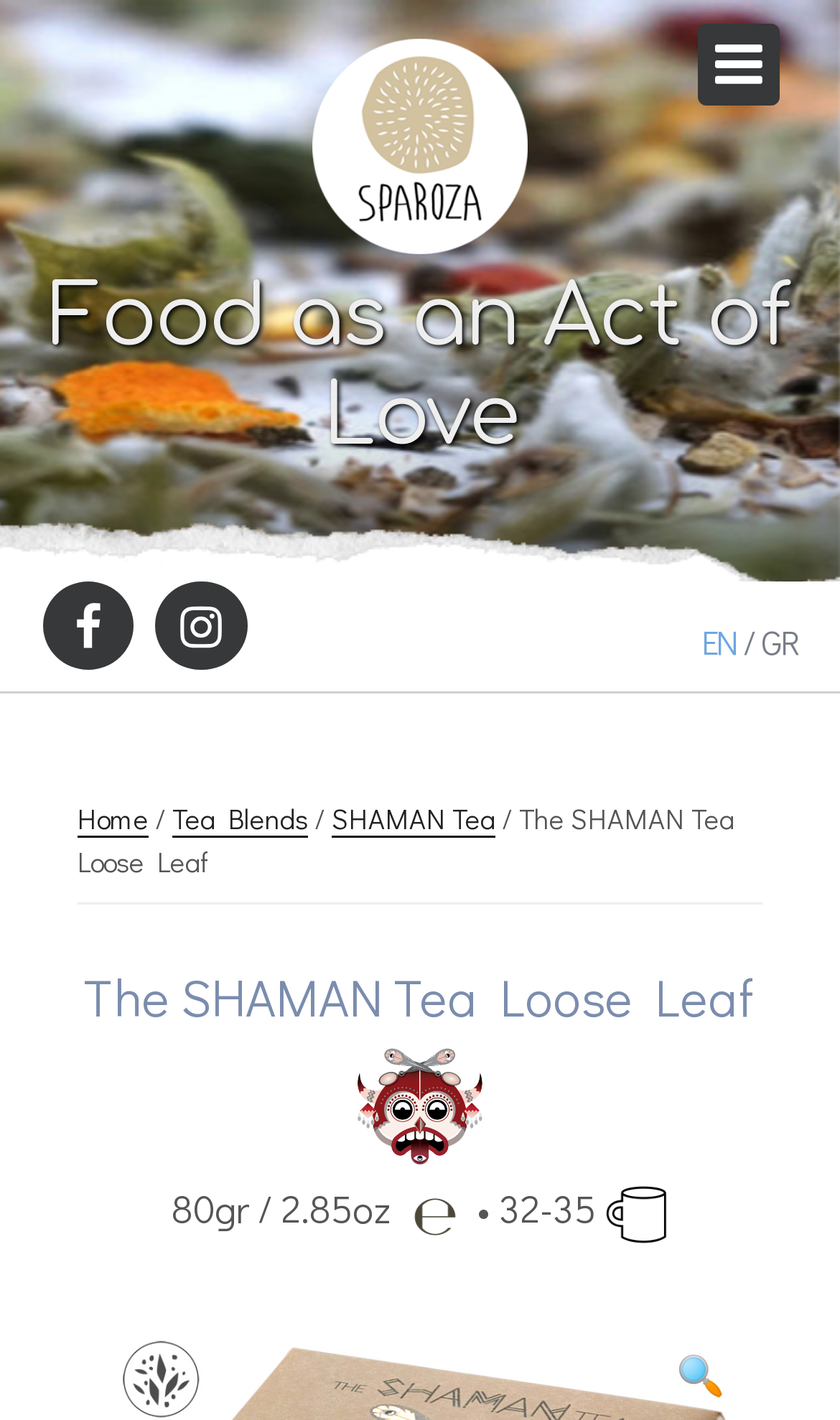Determine the bounding box coordinates of the UI element that matches the following description: "SHAMAN Tea". The coordinates should be four float numbers between 0 and 1 in the format [left, top, right, bottom].

[0.395, 0.563, 0.59, 0.589]